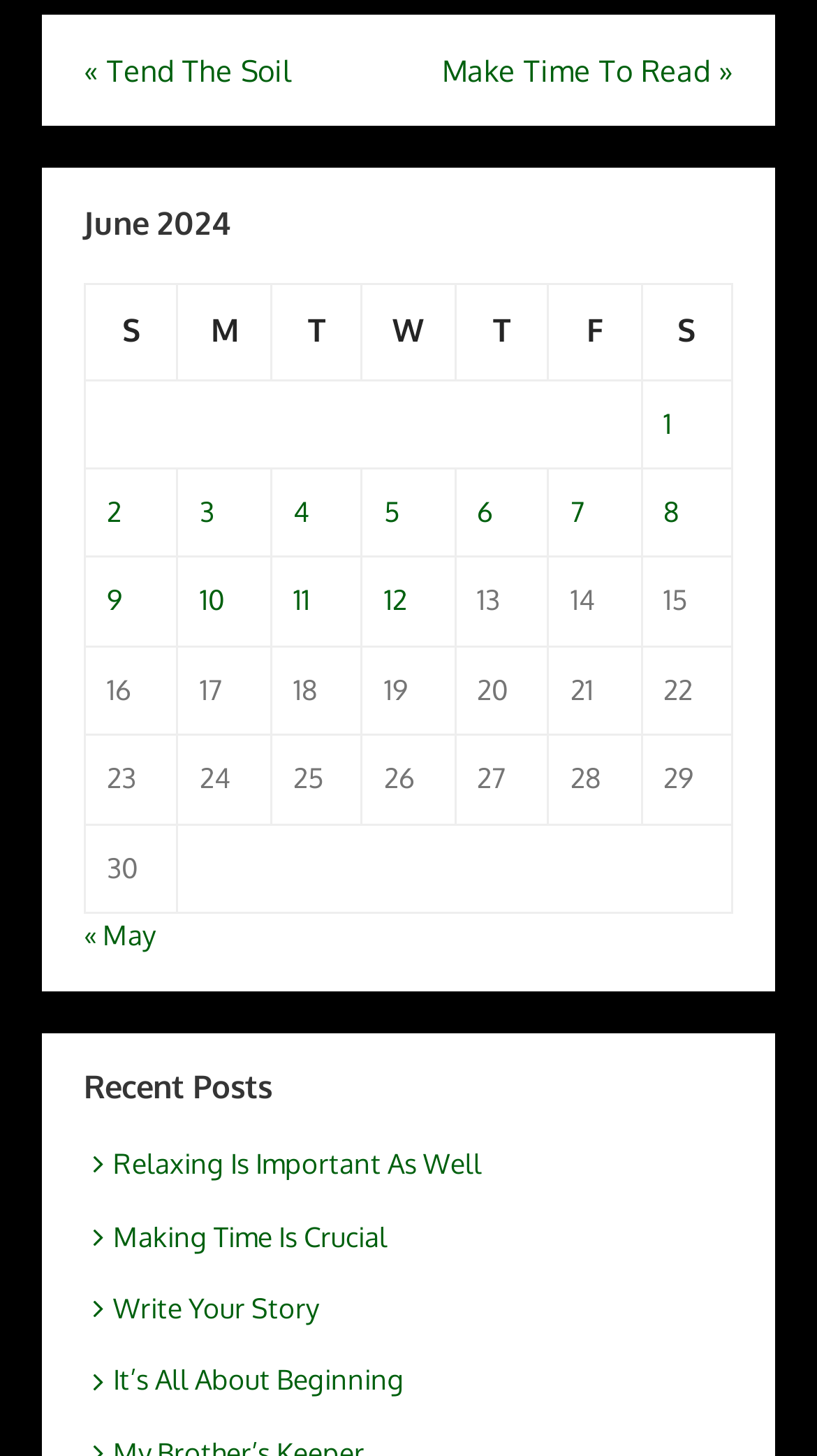Please study the image and answer the question comprehensively:
How many days are listed in the table?

The table has 30 rows, each representing a day of the month. The days are listed from 1 to 30, indicating that there are 30 days listed in the table.